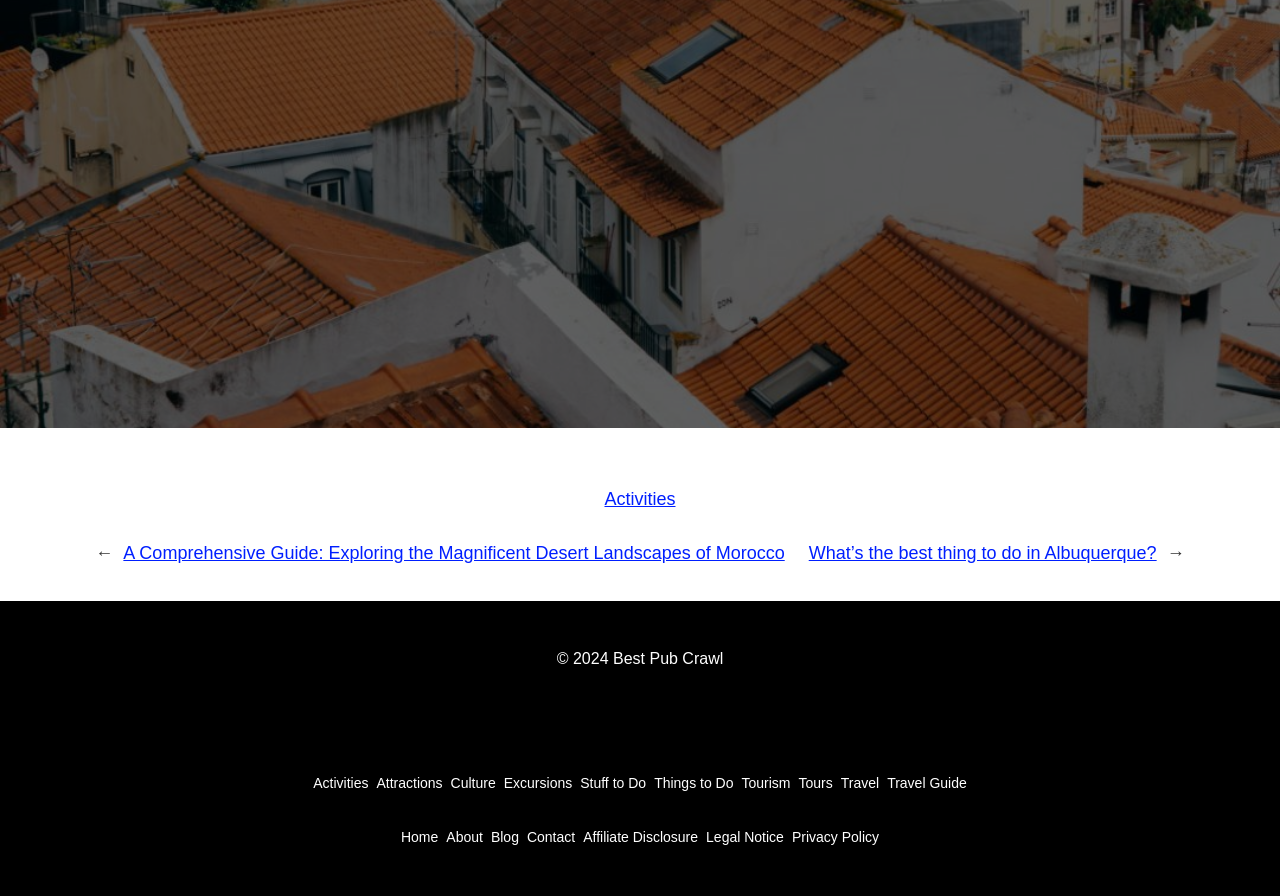Find and provide the bounding box coordinates for the UI element described here: "Cloudflare". The coordinates should be given as four float numbers between 0 and 1: [left, top, right, bottom].

None